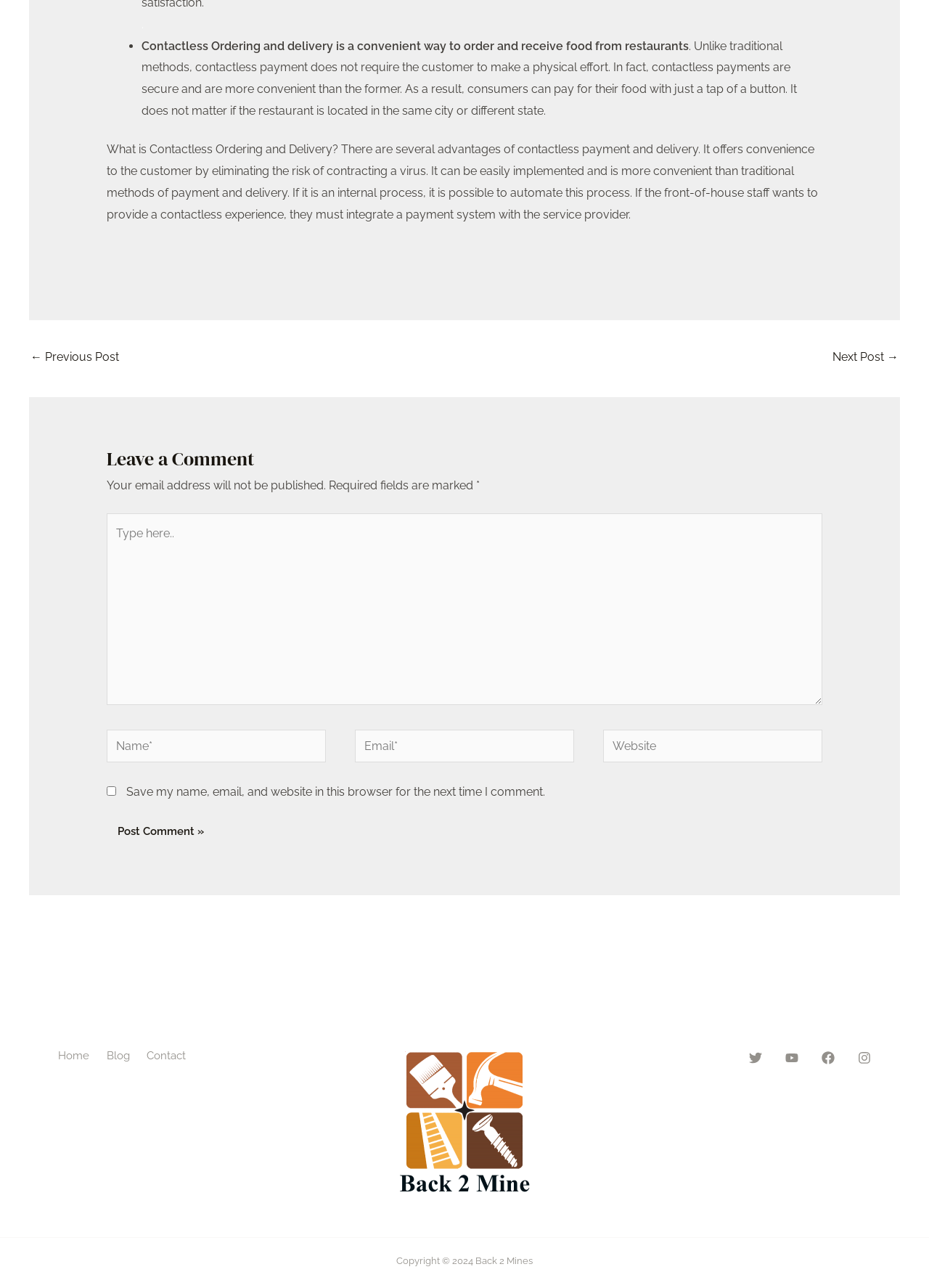What social media platforms are linked on this webpage?
Please provide a single word or phrase as your answer based on the image.

Twitter, YouTube, Facebook, Instagram